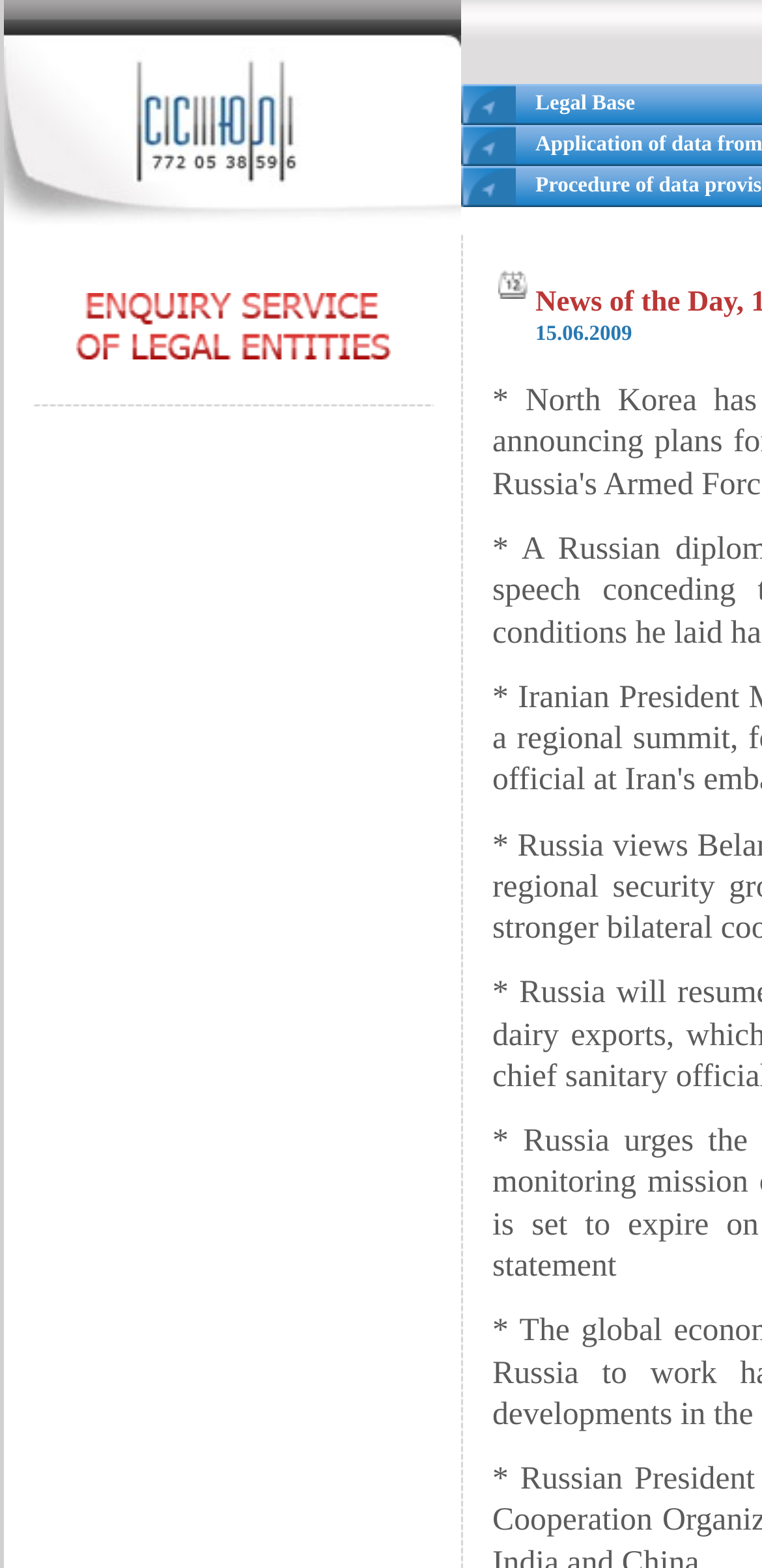Please find the main title text of this webpage.

News of the Day, 15:00 Moscow time